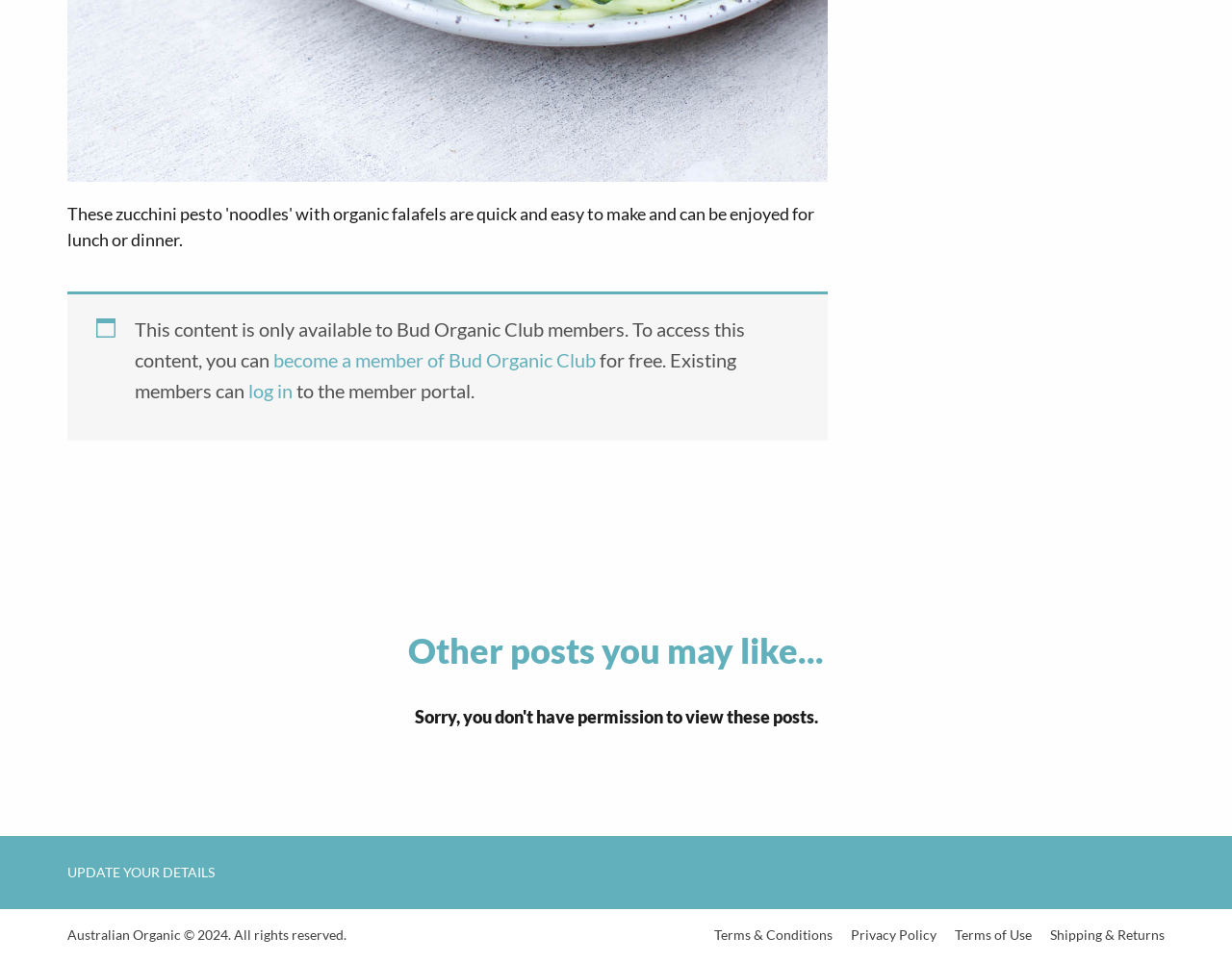Calculate the bounding box coordinates of the UI element given the description: "Terms & Conditions".

[0.573, 0.965, 0.682, 0.979]